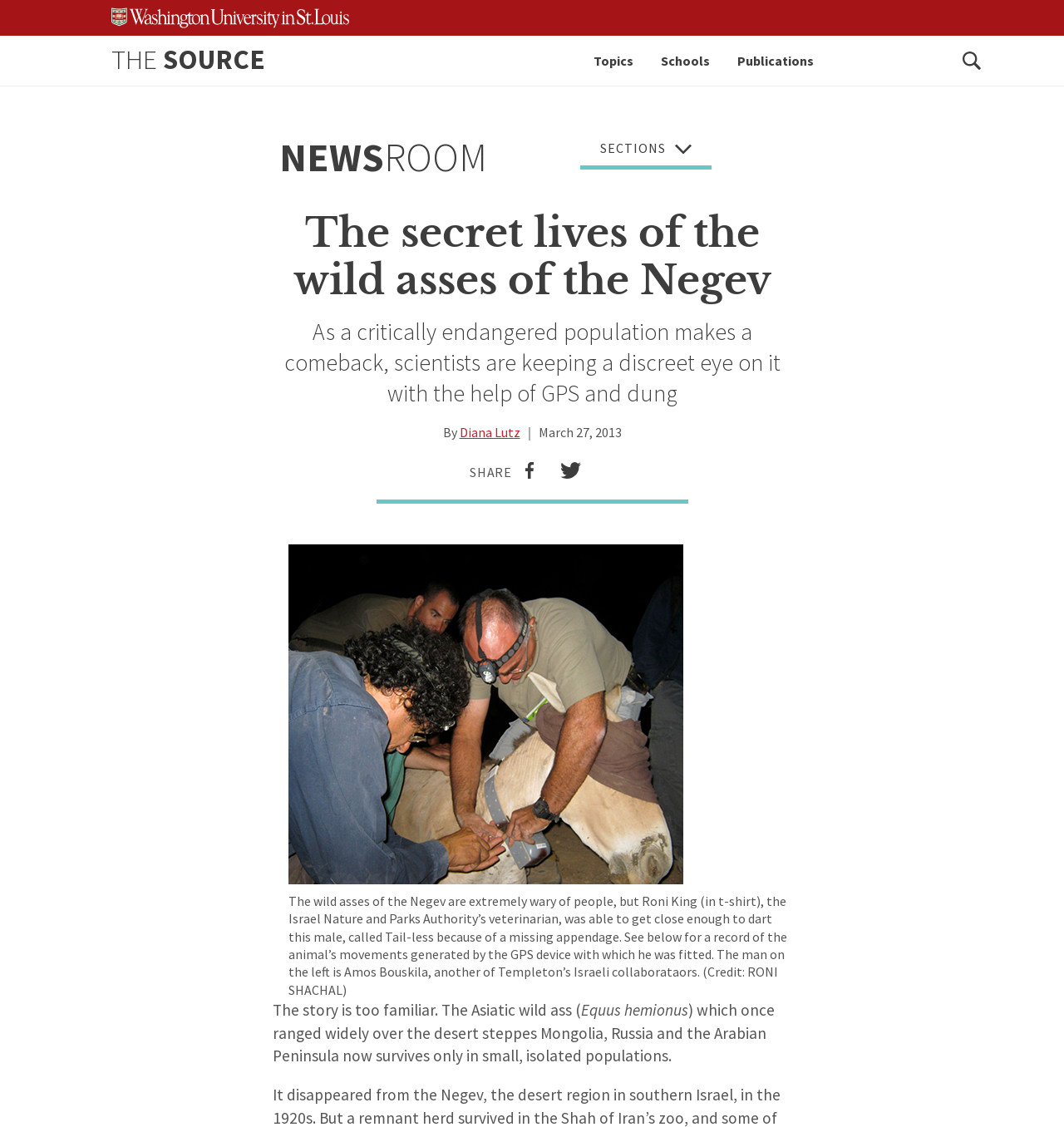Locate the bounding box of the user interface element based on this description: "THE SOURCE".

[0.105, 0.037, 0.249, 0.068]